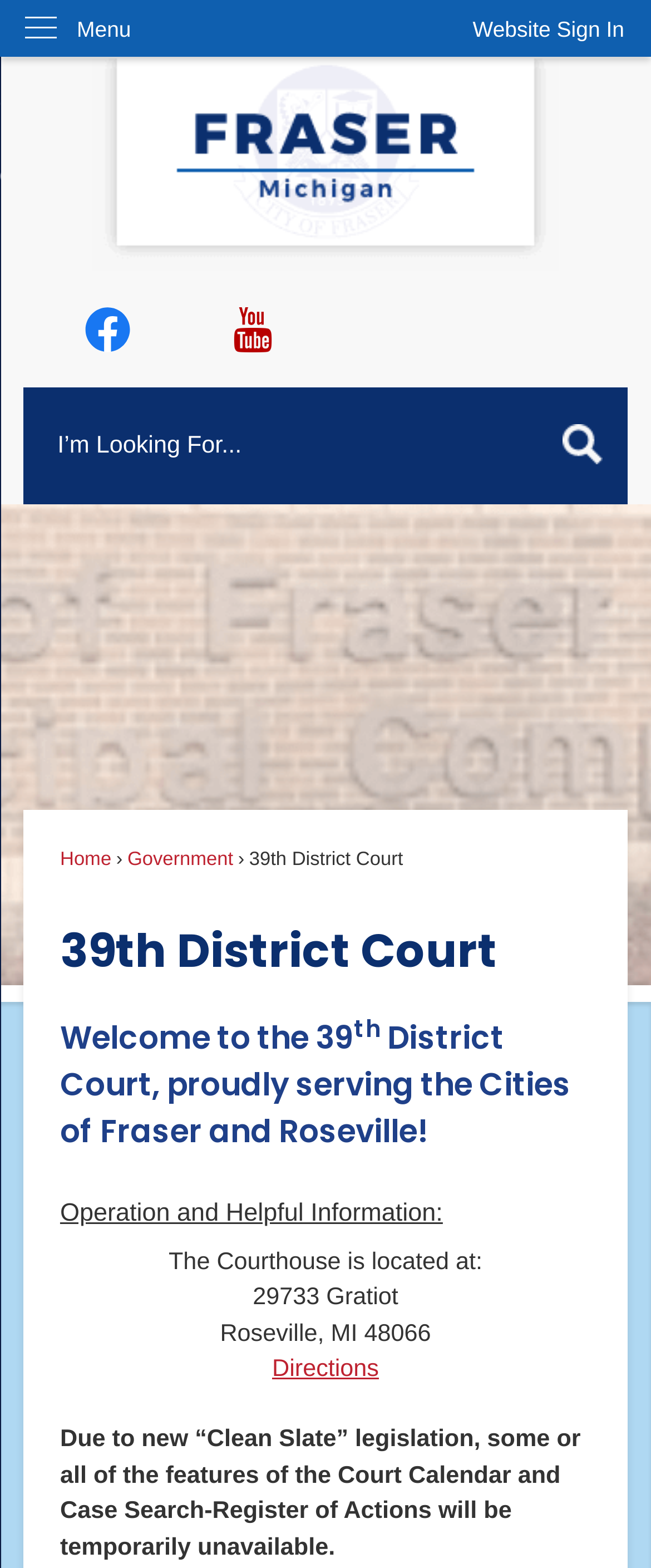Provide a short answer using a single word or phrase for the following question: 
What is the 'Clean Slate' legislation related to?

Court Calendar and Case Search